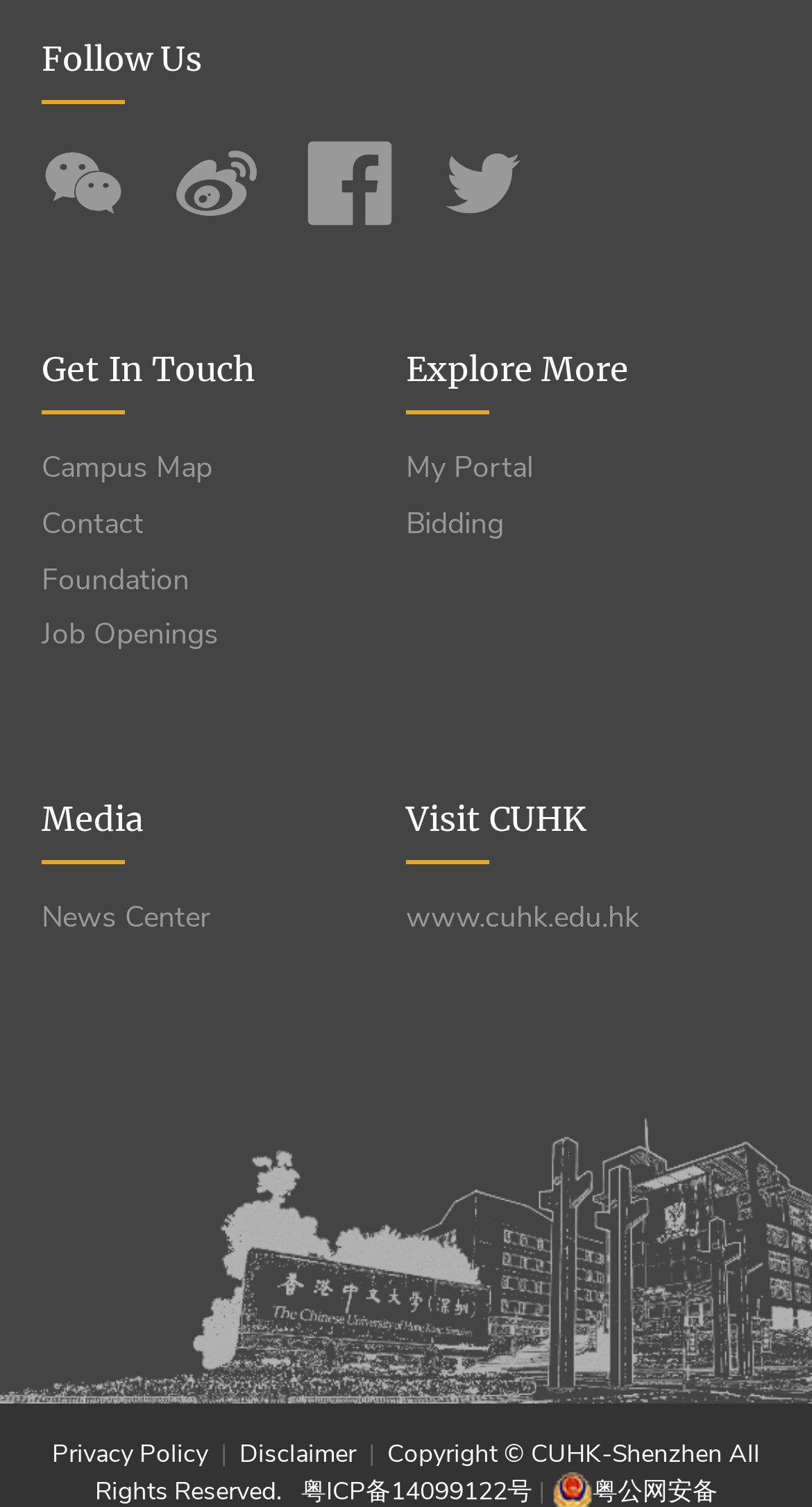What is the copyright information at the bottom?
Refer to the image and offer an in-depth and detailed answer to the question.

The copyright information at the bottom of the webpage is 'Copyright © CUHK-Shenzhen All Rights Reserved.' This information is located at the bottom of the webpage and indicates the ownership of the webpage content.